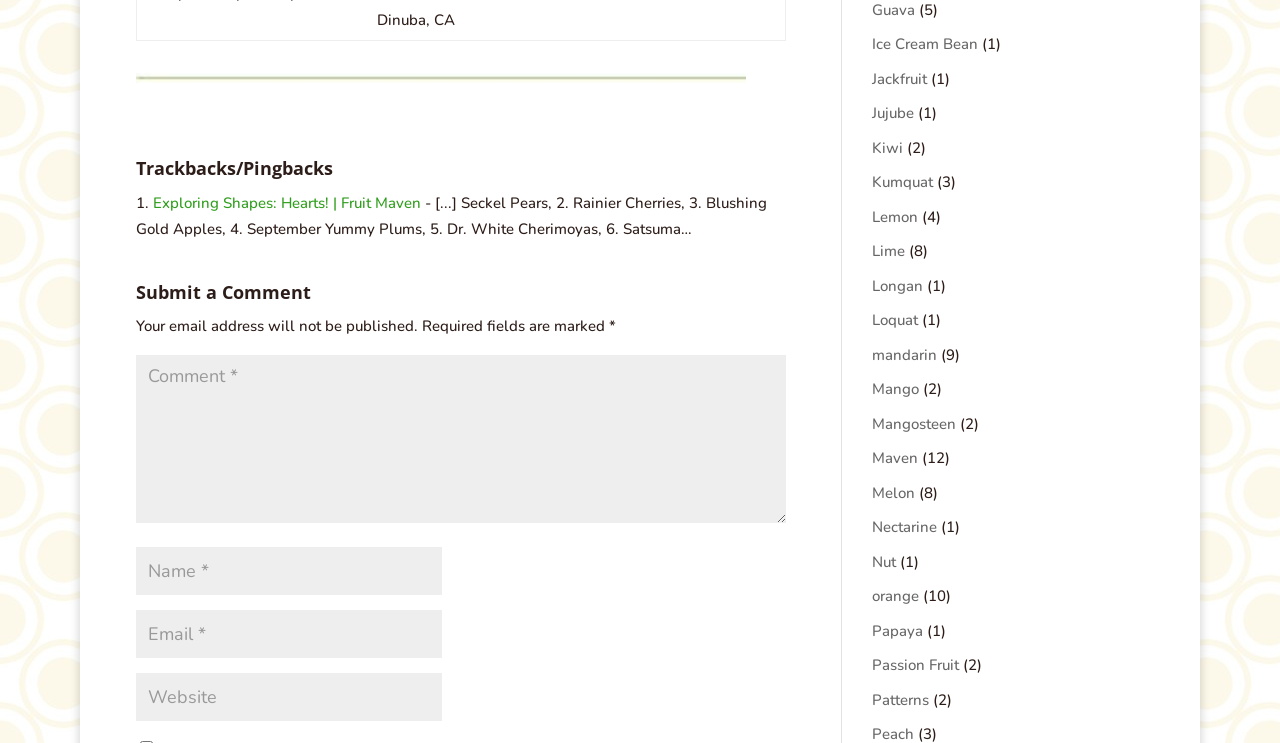Based on the element description "input value="Name *" name="author"", predict the bounding box coordinates of the UI element.

[0.106, 0.737, 0.345, 0.801]